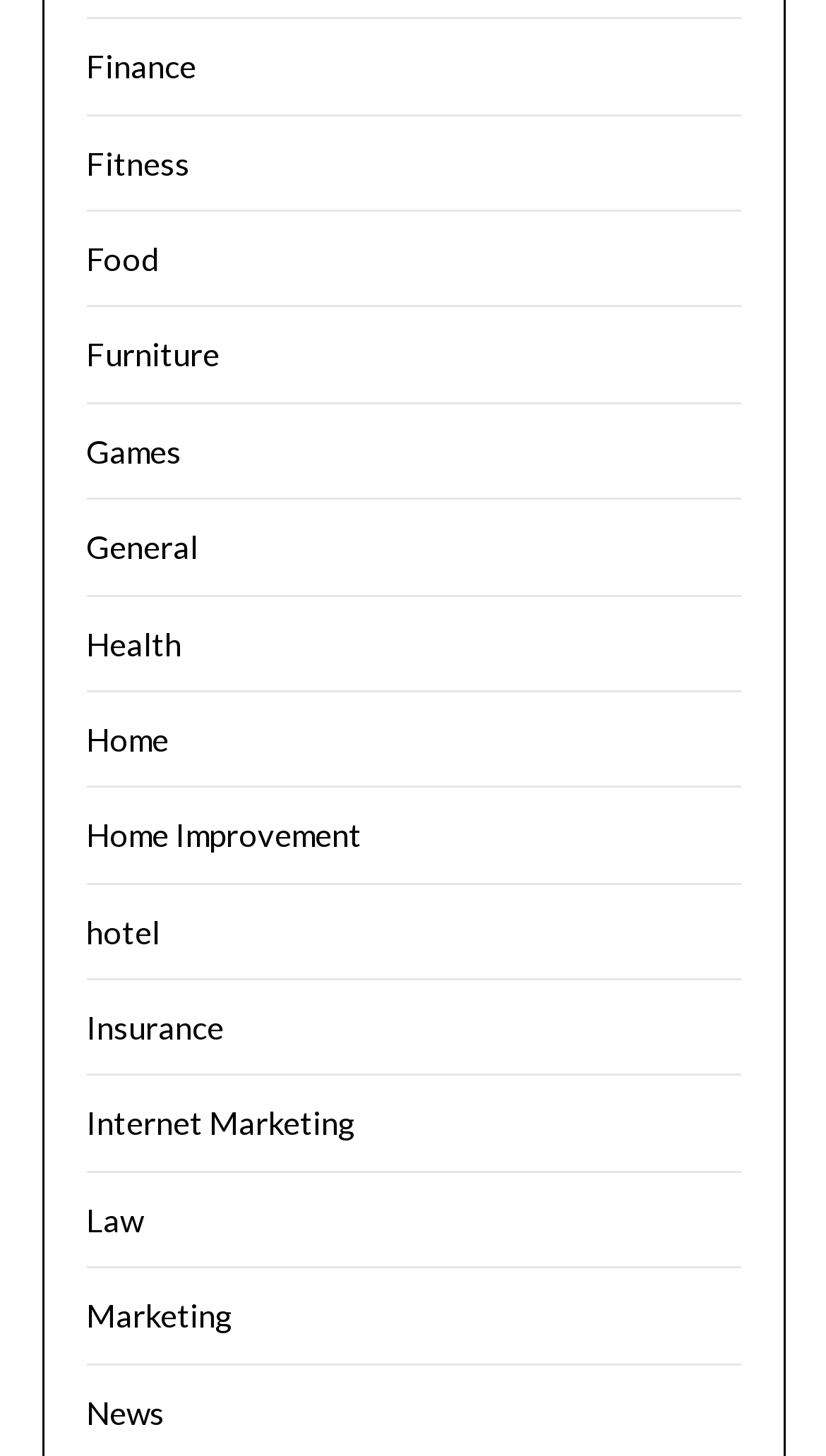Predict the bounding box coordinates of the area that should be clicked to accomplish the following instruction: "Explore Food". The bounding box coordinates should consist of four float numbers between 0 and 1, i.e., [left, top, right, bottom].

[0.104, 0.164, 0.191, 0.191]